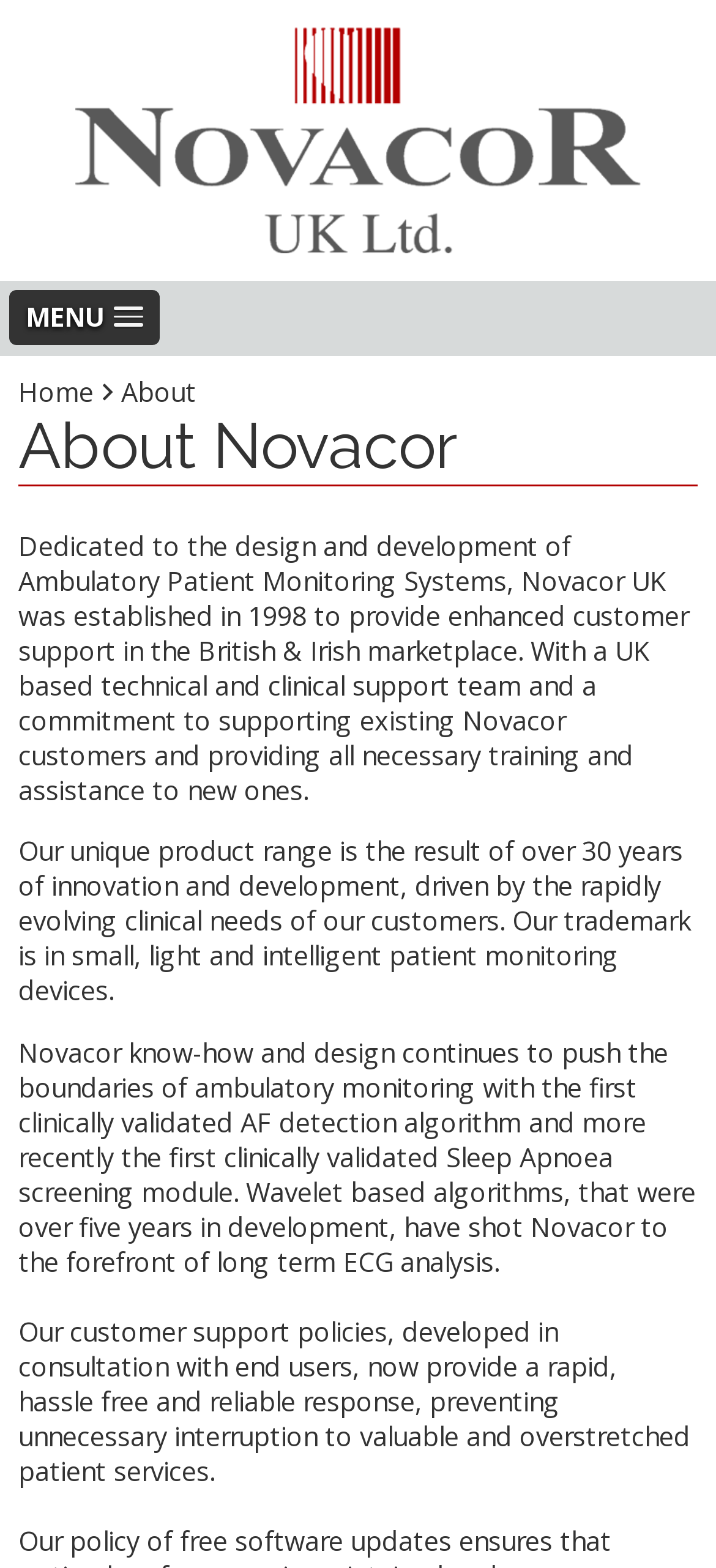What is the characteristic of Novacor's patient monitoring devices?
Based on the visual content, answer with a single word or a brief phrase.

Small, light, and intelligent